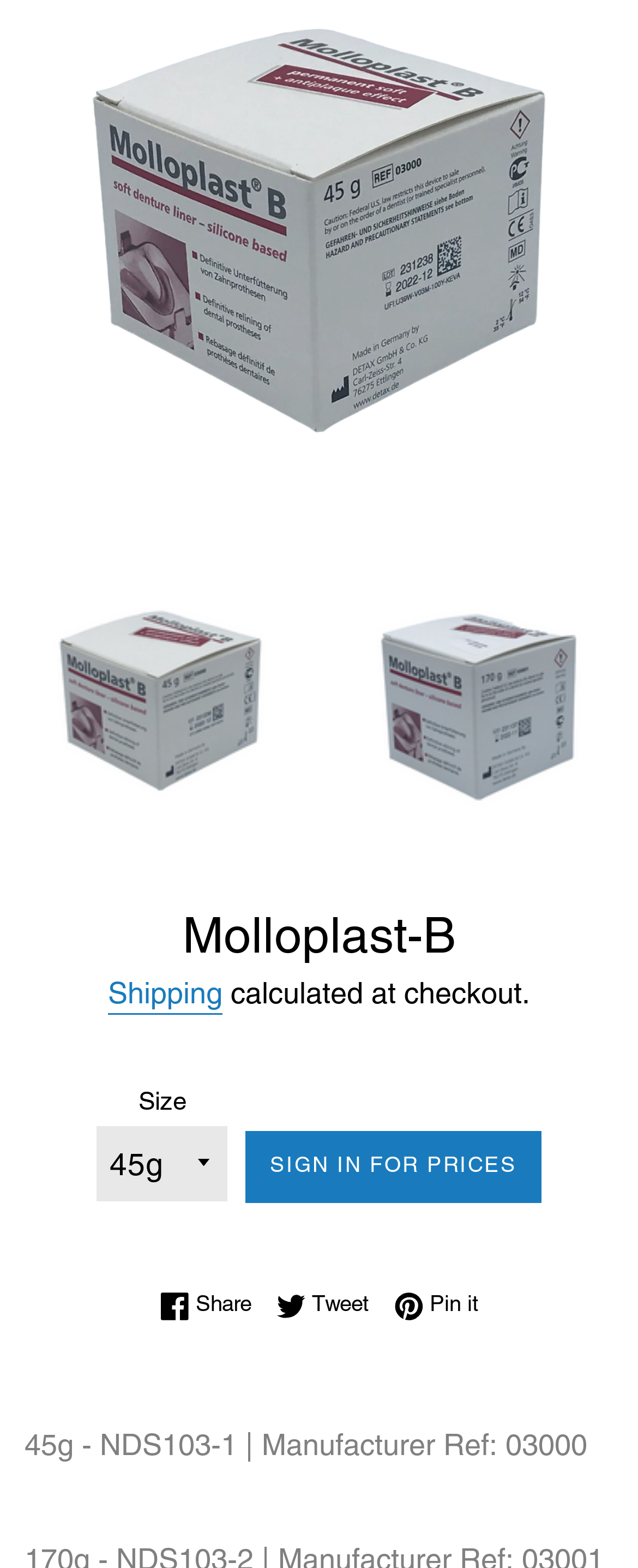Identify the bounding box coordinates of the specific part of the webpage to click to complete this instruction: "Visit YouTube channel".

None